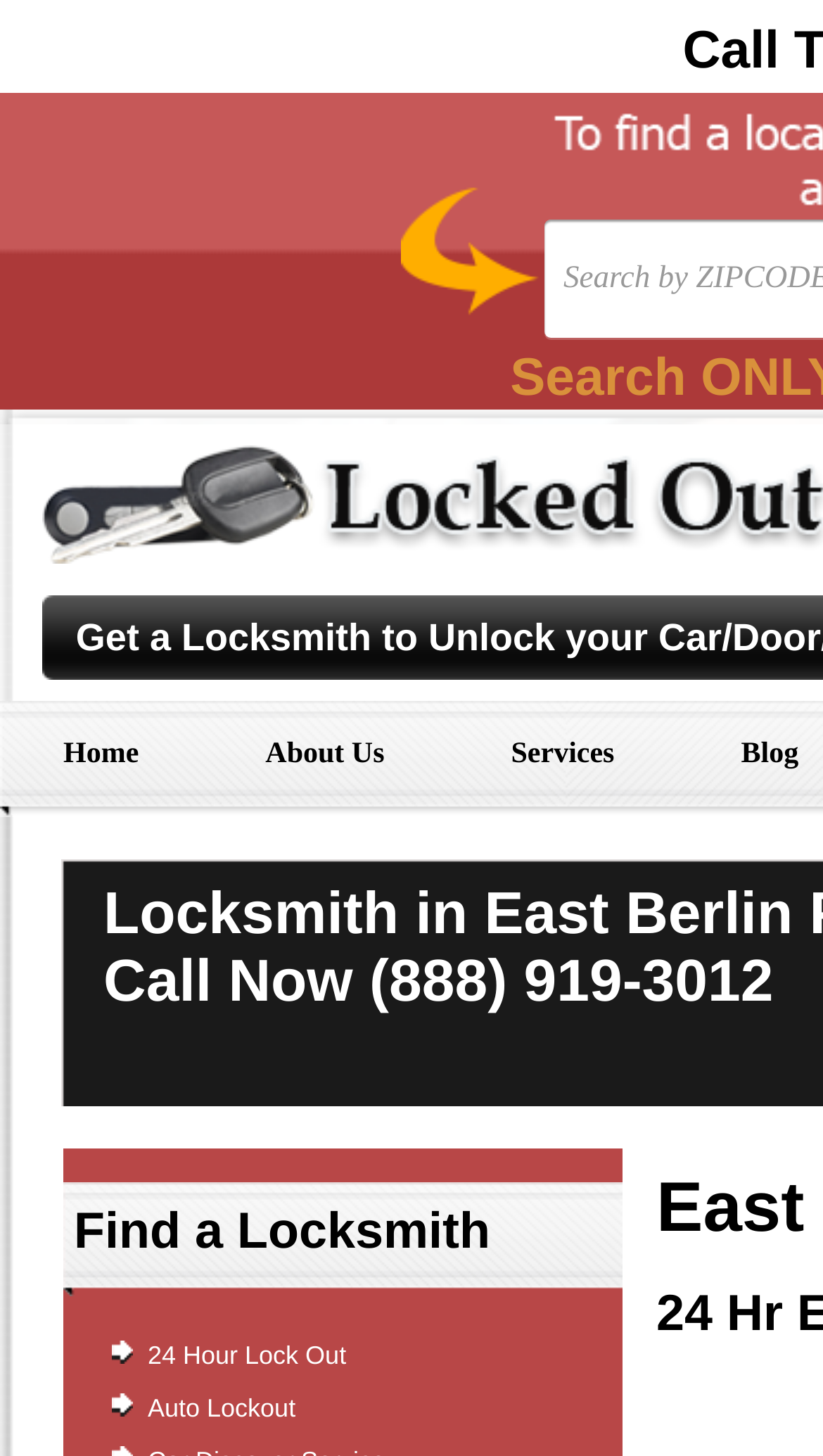From the webpage screenshot, identify the region described by 24 Hour Lock Out. Provide the bounding box coordinates as (top-left x, top-left y, bottom-right x, bottom-right y), with each value being a floating point number between 0 and 1.

[0.179, 0.921, 0.421, 0.941]